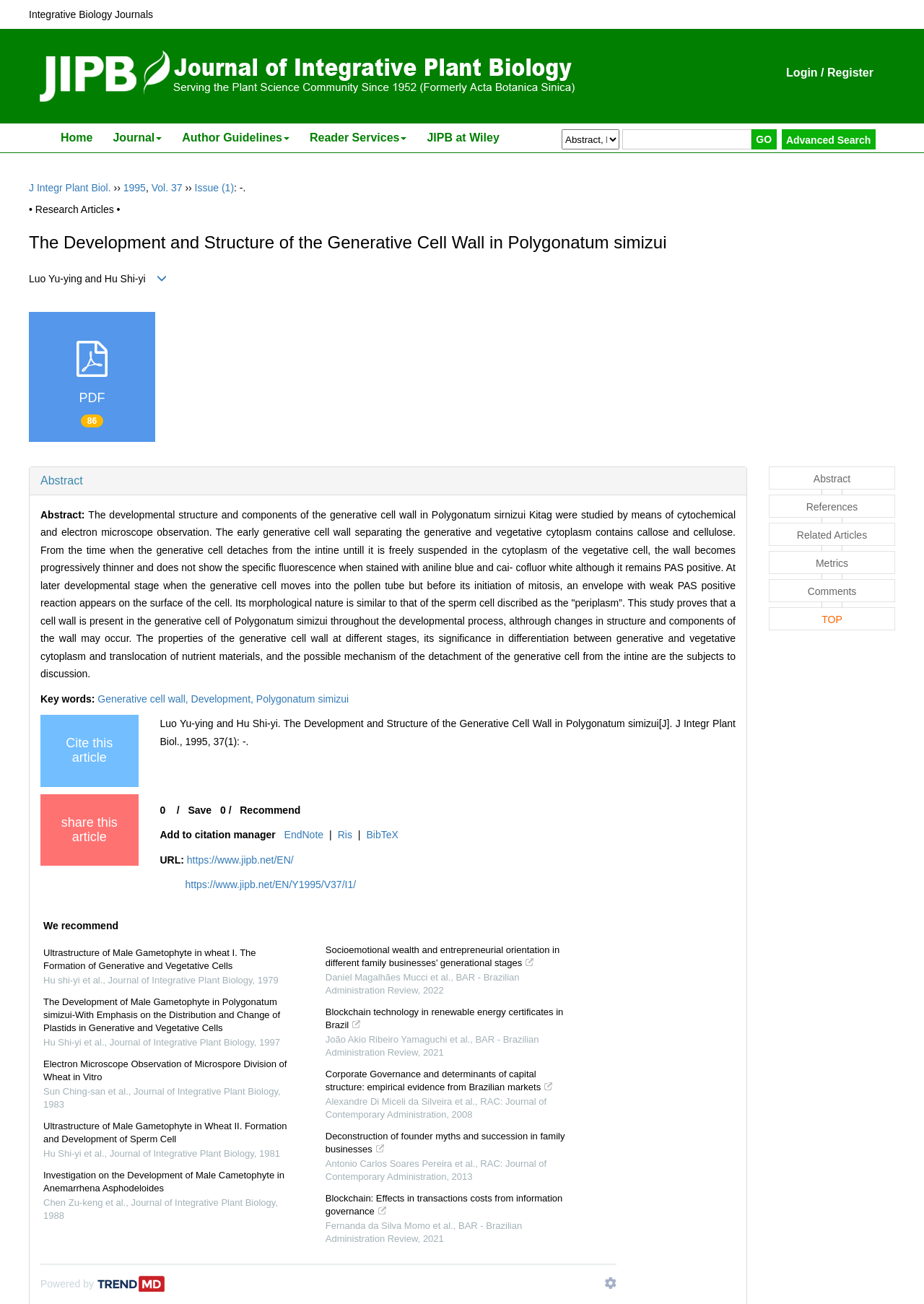Identify the bounding box coordinates of the region I need to click to complete this instruction: "Click on the 'Author Guidelines' link".

[0.186, 0.095, 0.324, 0.117]